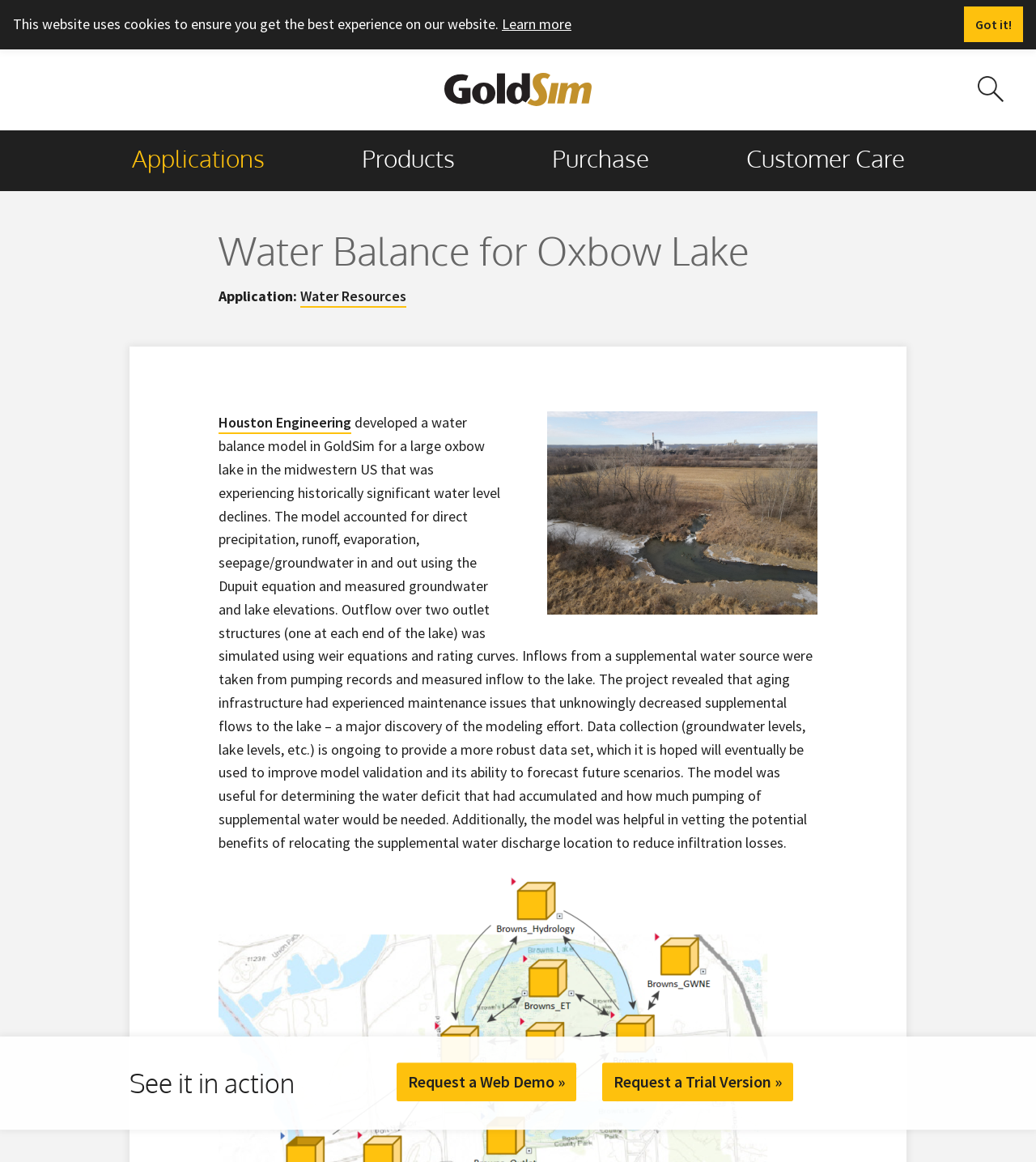Determine the bounding box coordinates for the region that must be clicked to execute the following instruction: "Learn more about cookies".

[0.484, 0.013, 0.552, 0.029]